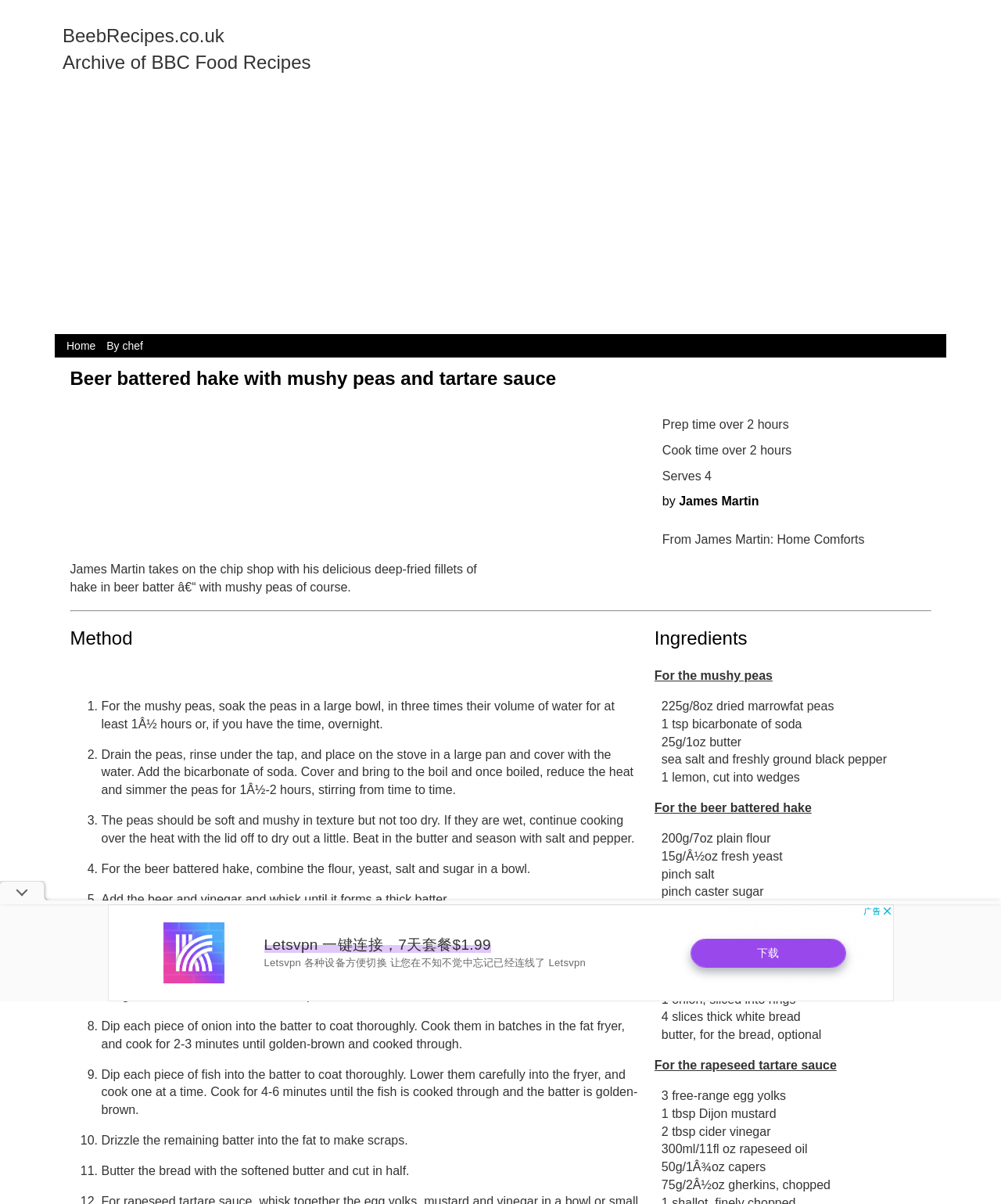How many servings does the recipe yield?
Using the image, provide a detailed and thorough answer to the question.

I found the answer by looking at the StaticText element with the text 'Serves 4' which is likely to indicate the number of servings the recipe yields.